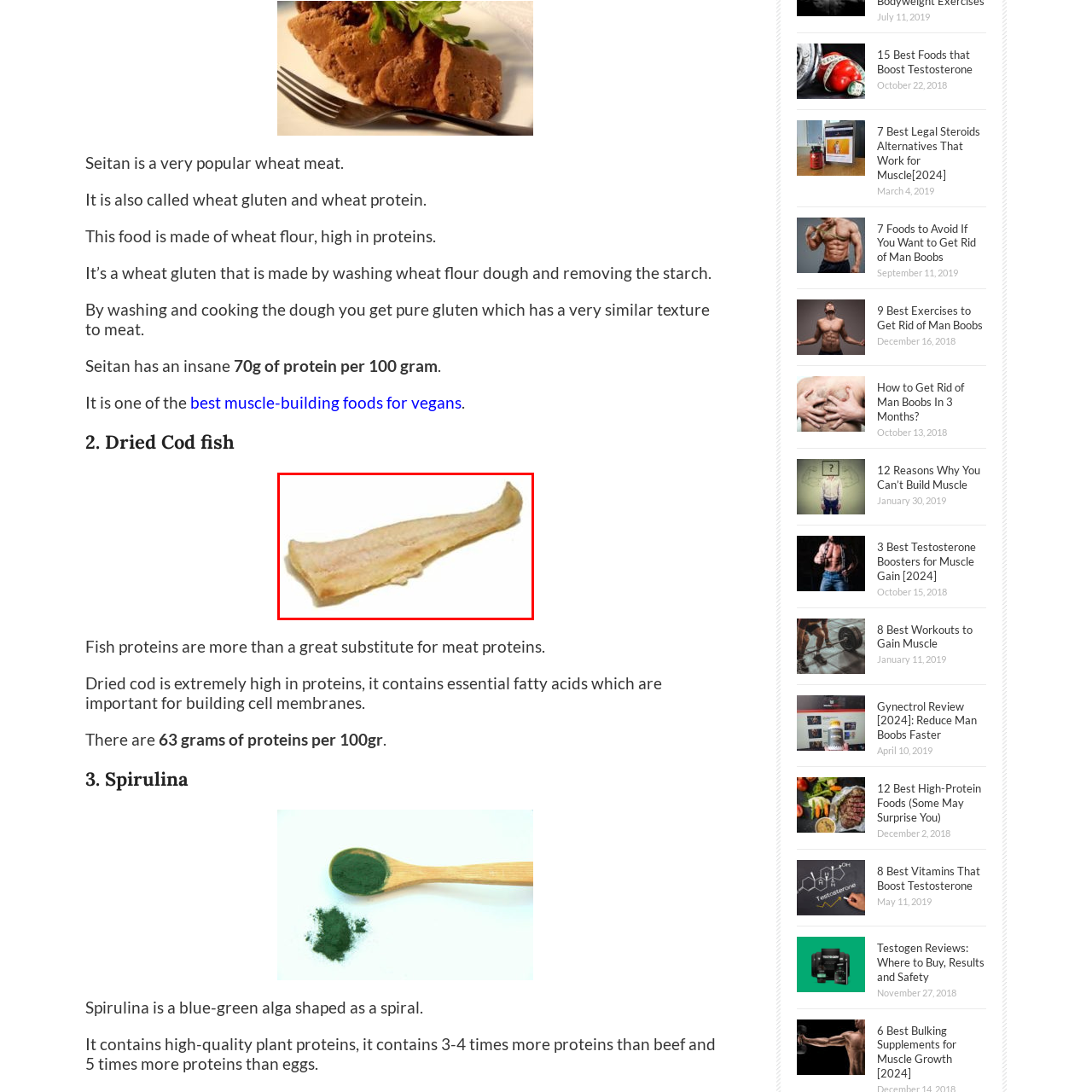Focus on the image surrounded by the red bounding box, please answer the following question using a single word or phrase: What are essential fatty acids vital for?

Maintaining healthy cell membranes